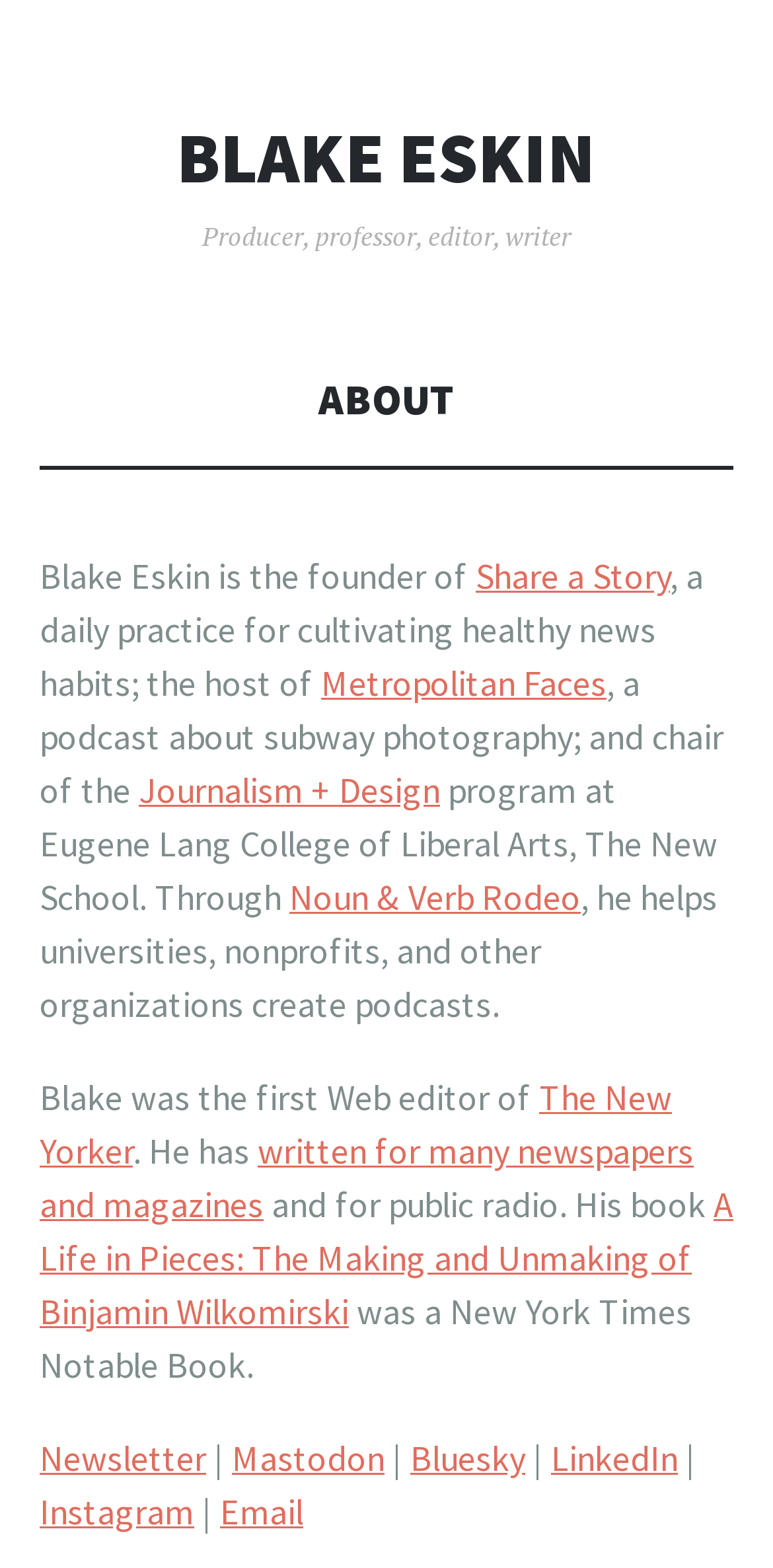Find the bounding box coordinates for the UI element that matches this description: "Metropolitan Faces".

[0.415, 0.421, 0.785, 0.45]